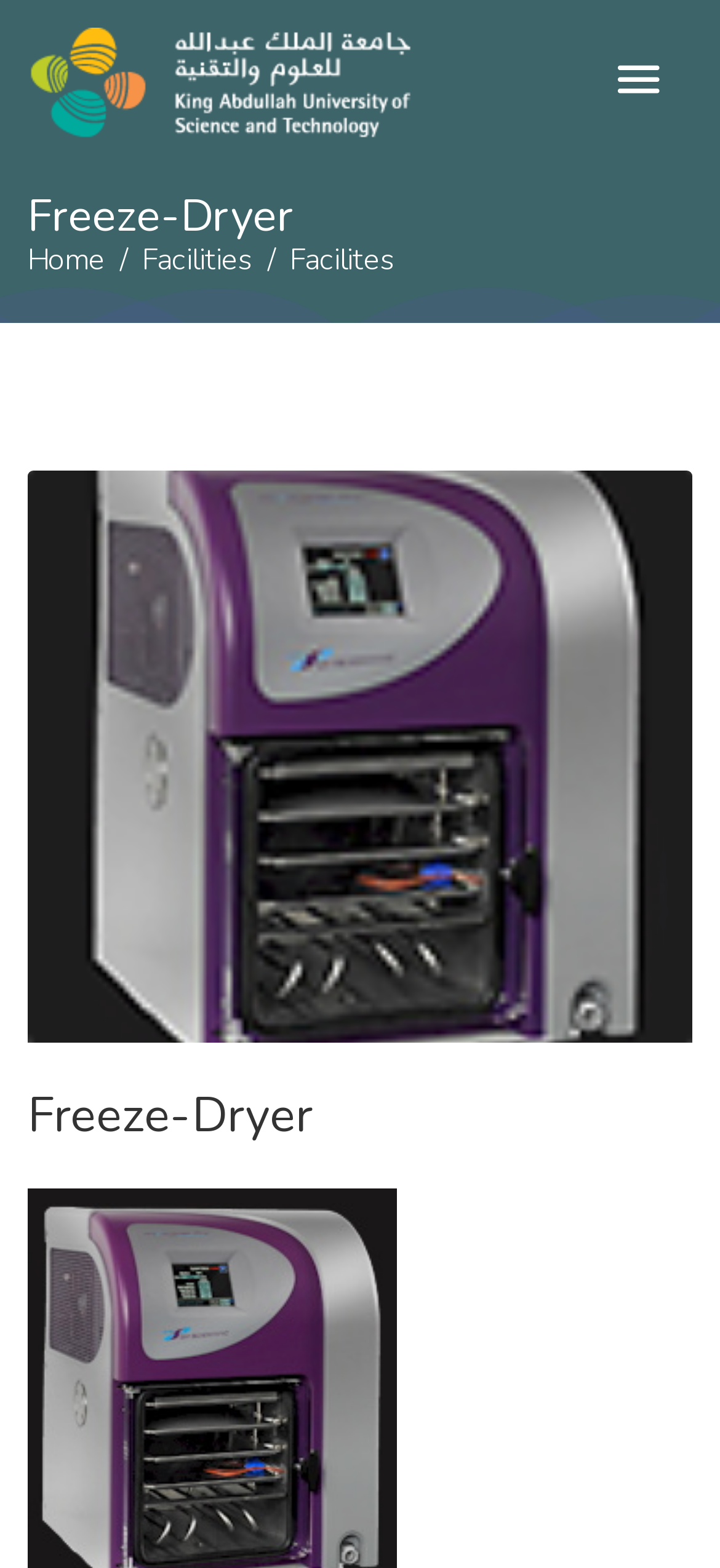How many navigation links are there?
Please use the visual content to give a single word or phrase answer.

3